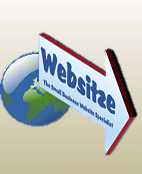Explain in detail what you see in the image.

The image features a stylized logo for "Websitze," which is presented as "The Small Business Website Specialist." The design includes a large arrow pointing to the right, symbolizing direction and guidance, accompanied by a globe design suggesting a global reach or online presence. The playful font and colorful elements emphasize the approachable nature of the brand, targeting small businesses seeking website solutions. This logo effectively conveys the purpose of assisting clients in navigating the digital landscape, making it a fitting representation of the company's services.